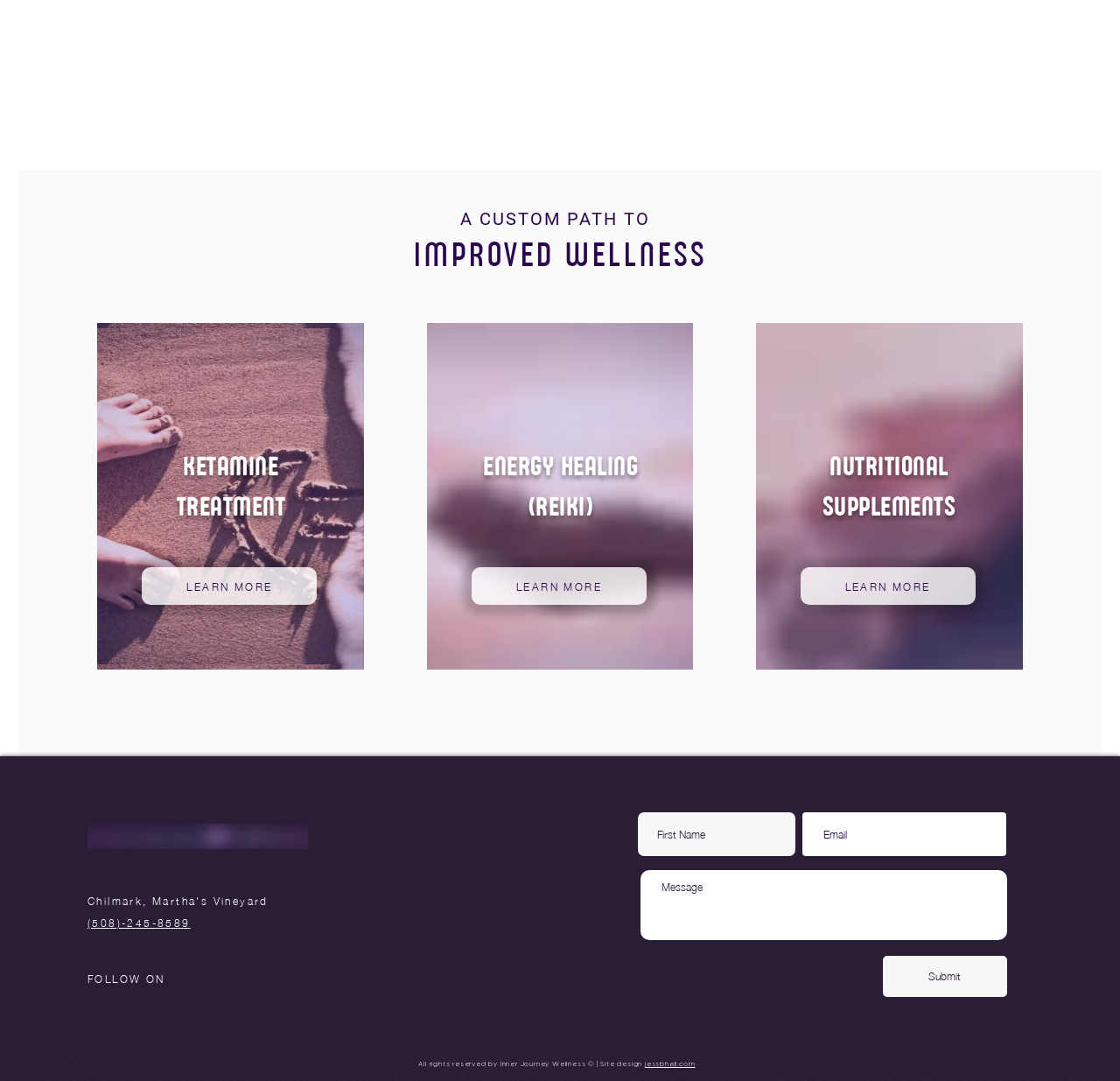Identify the bounding box coordinates of the specific part of the webpage to click to complete this instruction: "Learn more about ketamine treatment".

[0.127, 0.525, 0.283, 0.56]